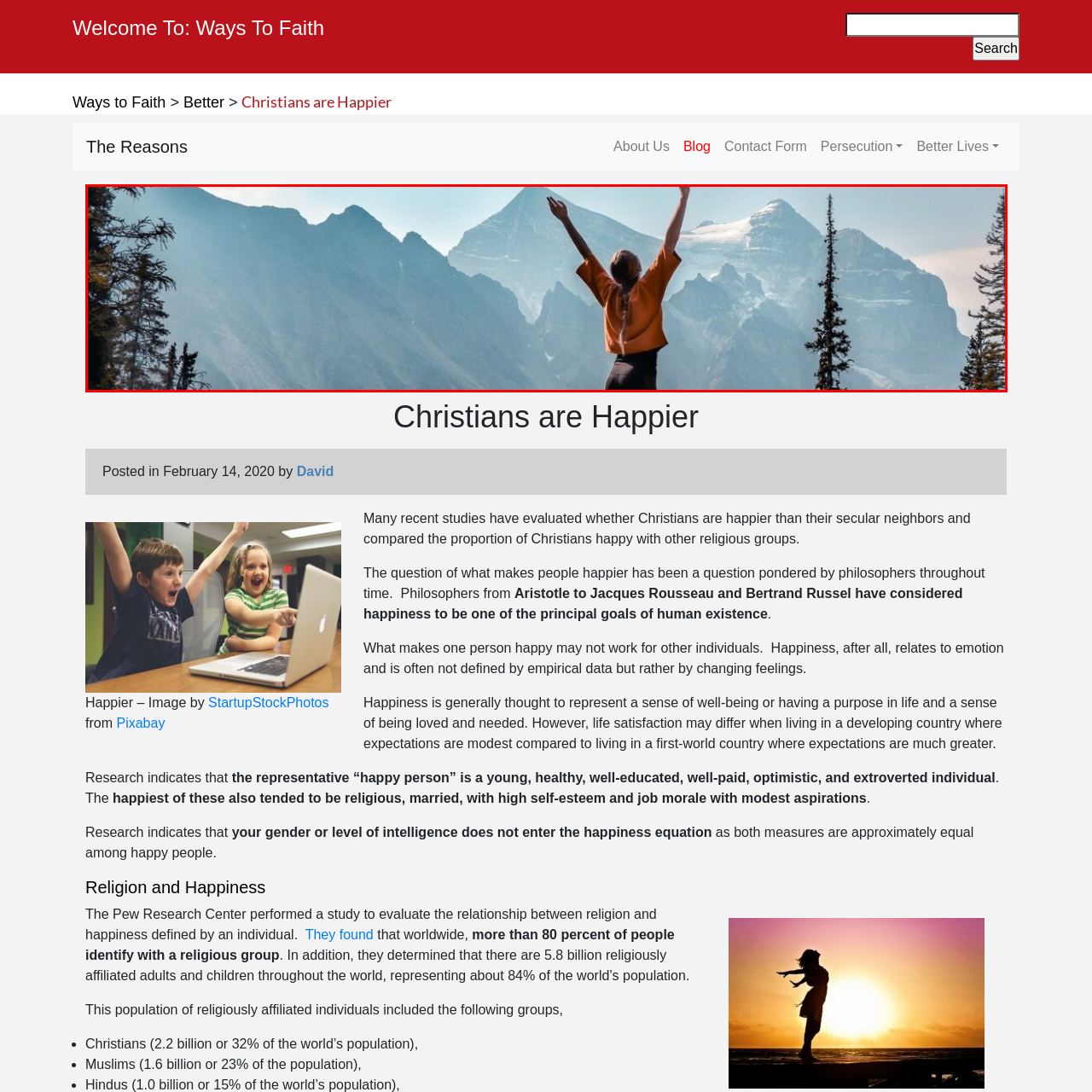Is the mountain peak fully visible?
Inspect the image portion within the red bounding box and deliver a detailed answer to the question.

The caption states that the mountain peaks are partially shrouded in mist, implying that they are not fully visible.